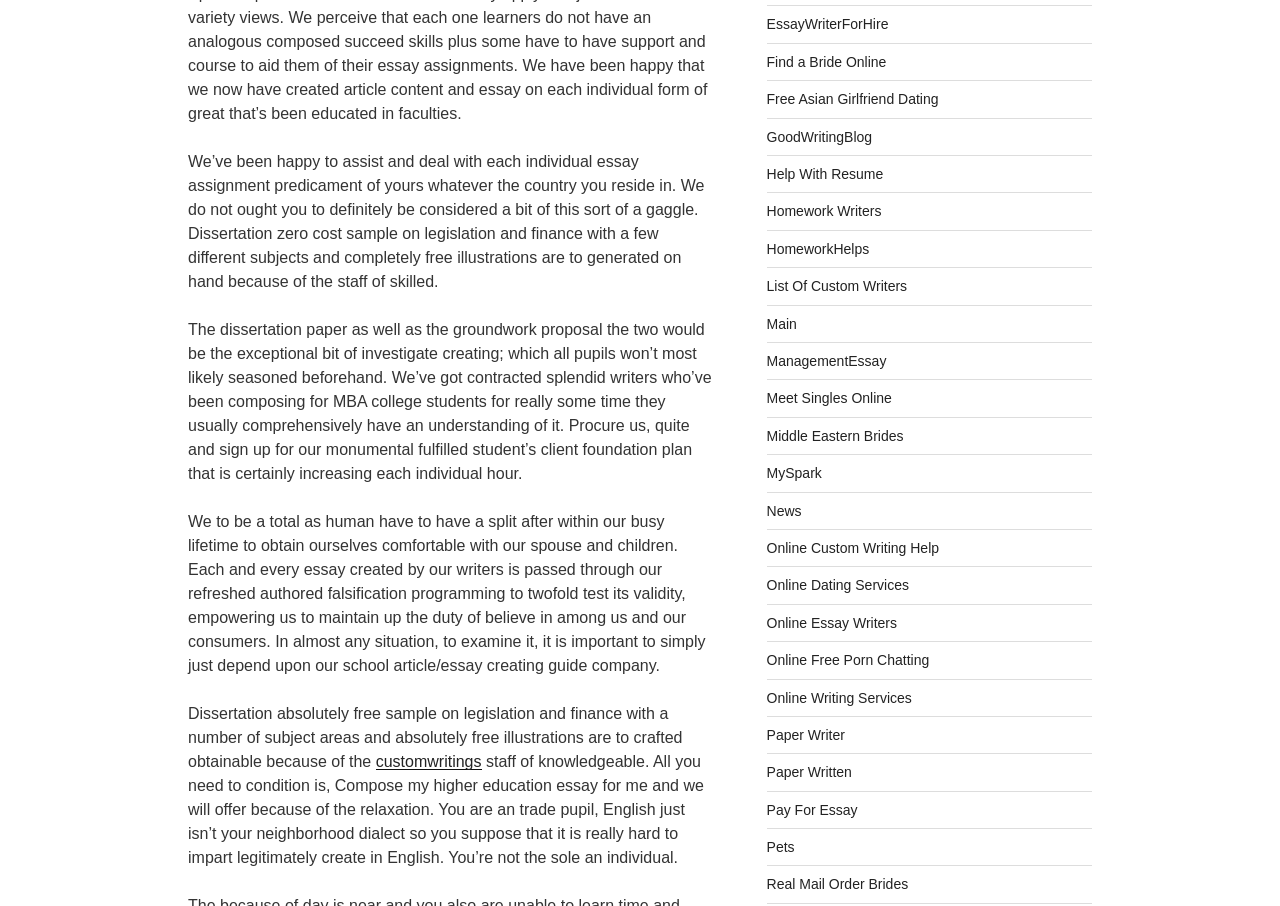What is the main topic of this webpage?
Please provide a single word or phrase as the answer based on the screenshot.

Dissertation writing